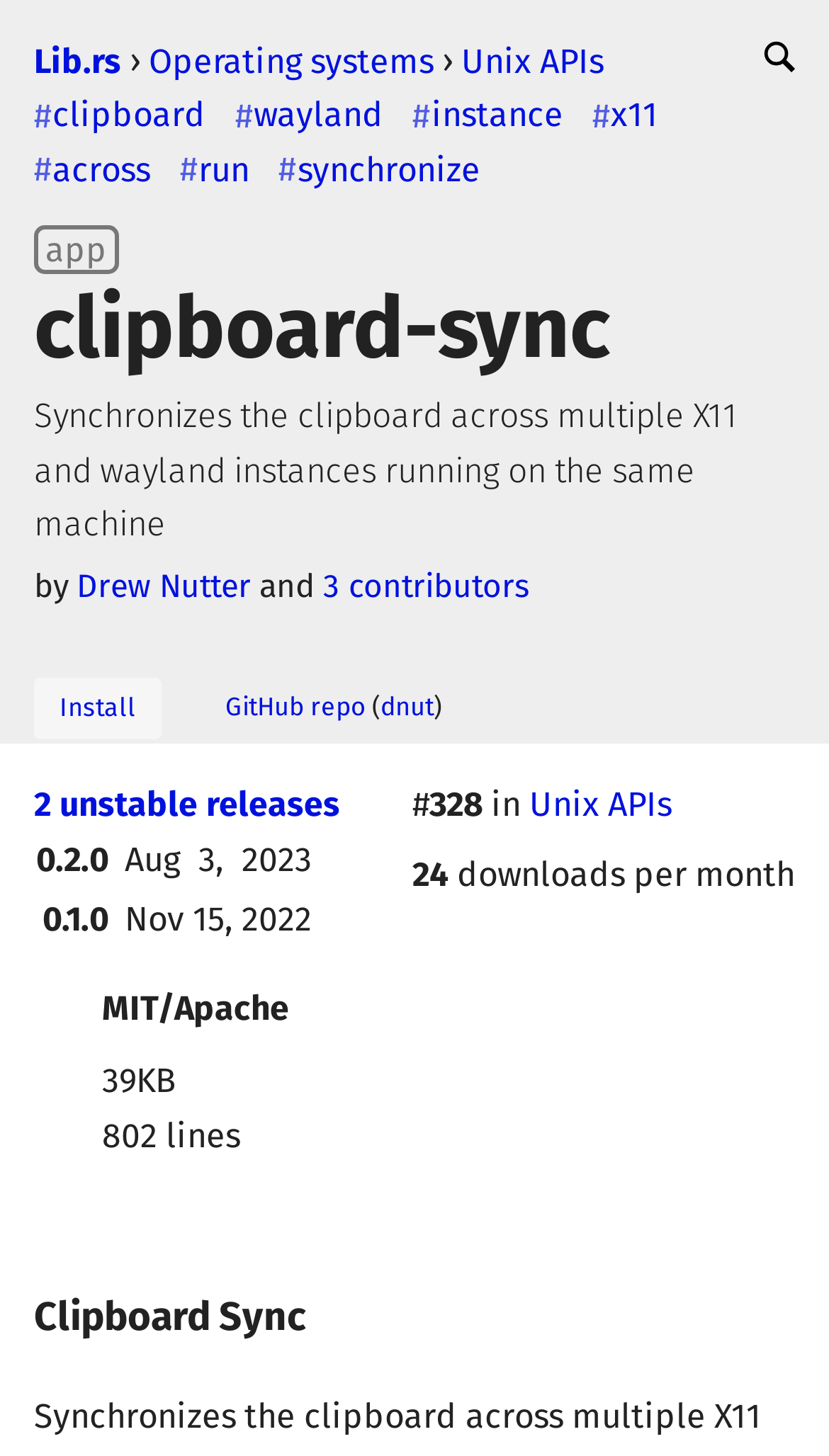Based on the element description: "GitHub repo", identify the UI element and provide its bounding box coordinates. Use four float numbers between 0 and 1, [left, top, right, bottom].

[0.272, 0.468, 0.441, 0.502]